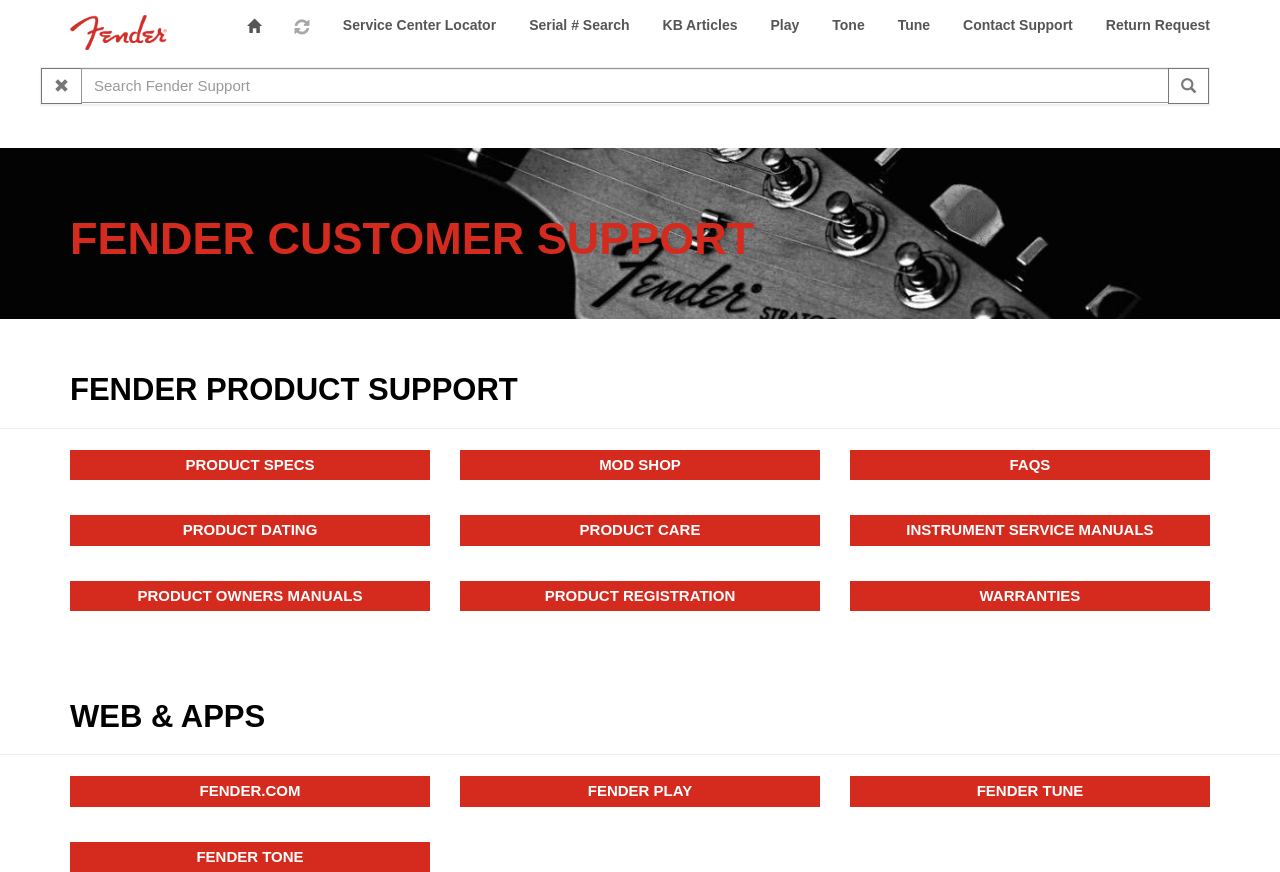How many categories are listed under Fender Product Support?
From the details in the image, answer the question comprehensively.

Under the heading 'FENDER PRODUCT SUPPORT', there are six links listed: 'PRODUCT SPECS', 'MOD SHOP', 'FAQS', 'PRODUCT DATING', 'PRODUCT CARE', and 'INSTRUMENT SERVICE MANUALS', indicating that there are six categories listed.